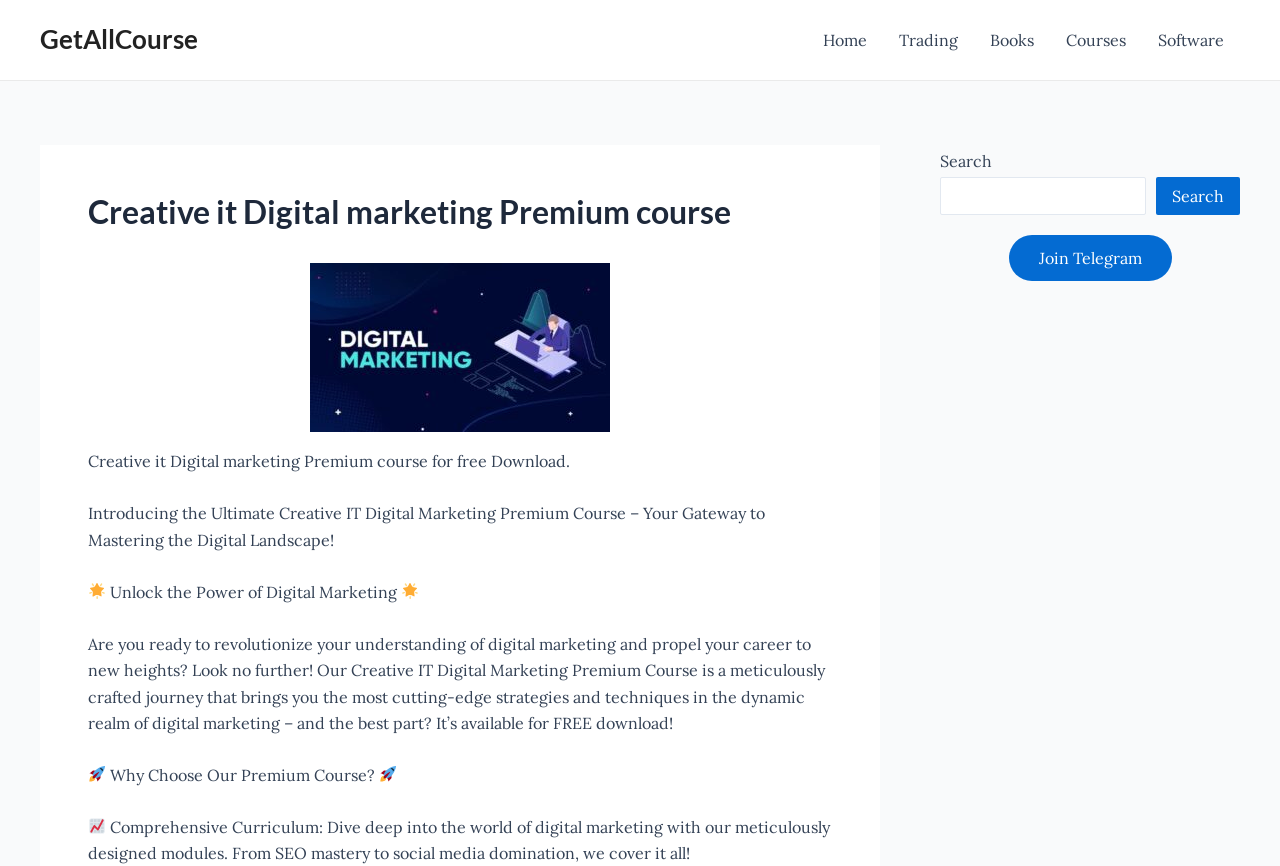Can you identify the bounding box coordinates of the clickable region needed to carry out this instruction: 'Go to the Home page'? The coordinates should be four float numbers within the range of 0 to 1, stated as [left, top, right, bottom].

[0.63, 0.0, 0.69, 0.092]